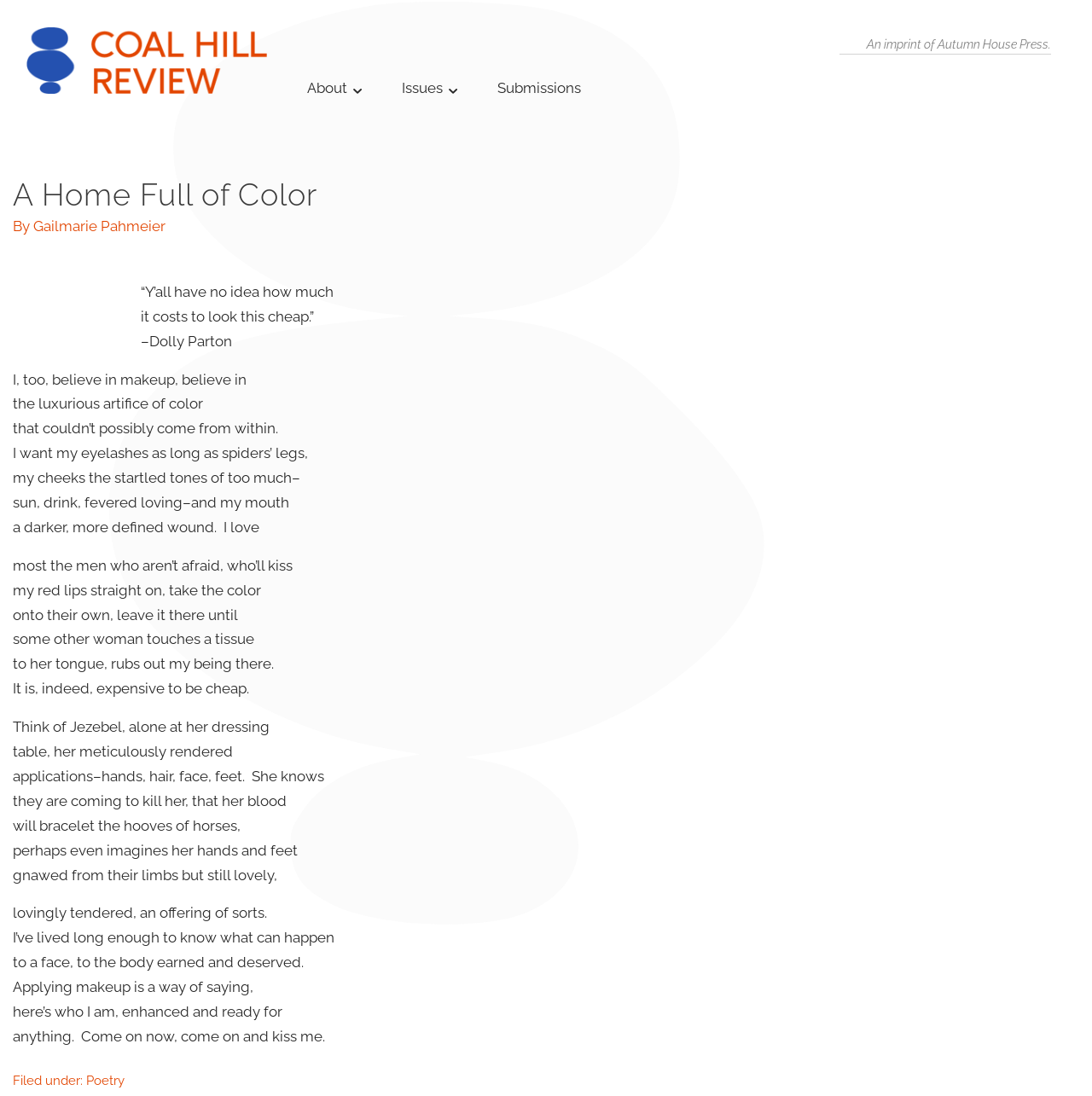Specify the bounding box coordinates (top-left x, top-left y, bottom-right x, bottom-right y) of the UI element in the screenshot that matches this description: Board of Governors Publications

None